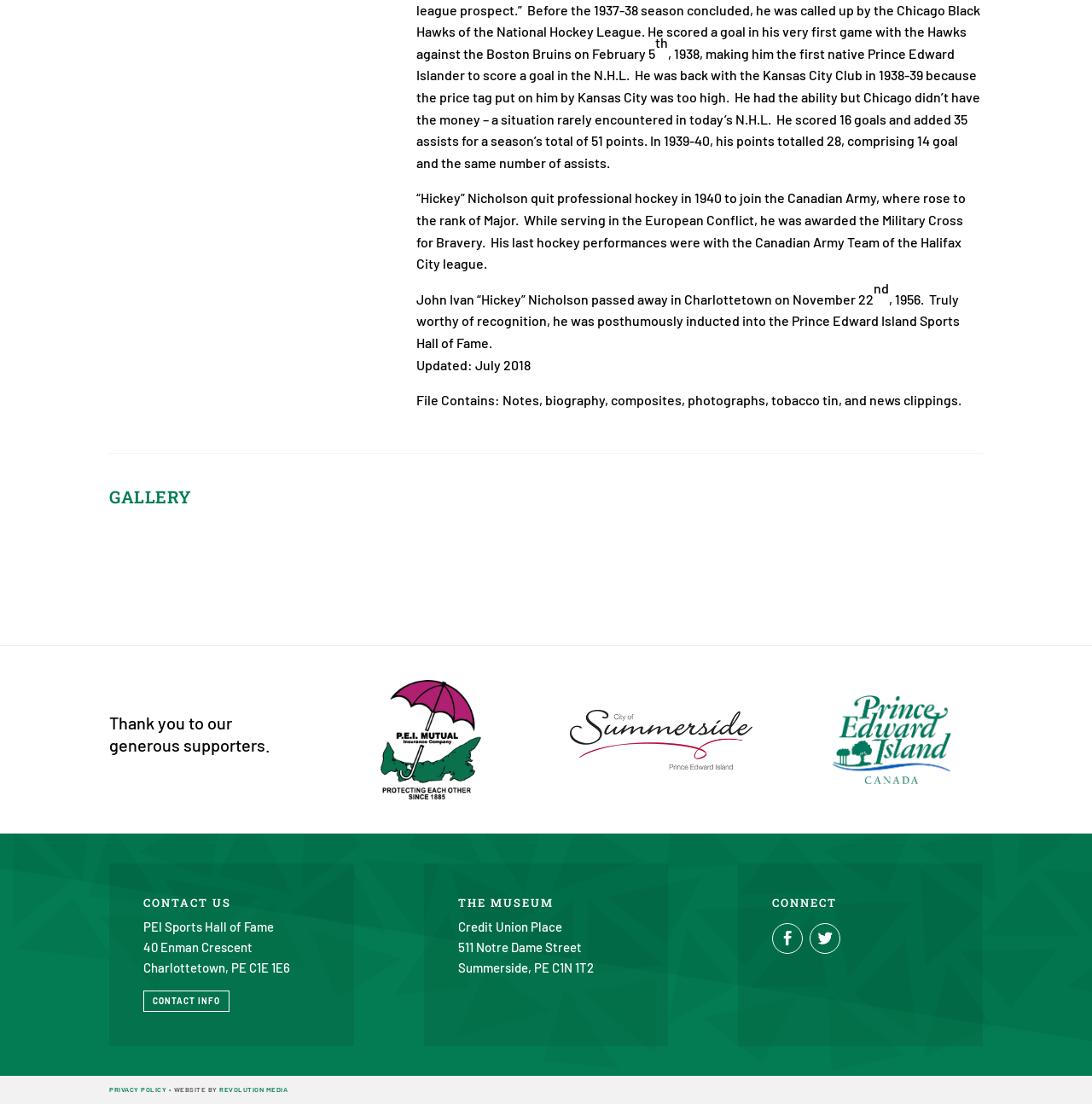Respond to the question below with a single word or phrase:
What is the address of the PEI Sports Hall of Fame?

40 Enman Crescent, Charlottetown, PE C1E 1E6